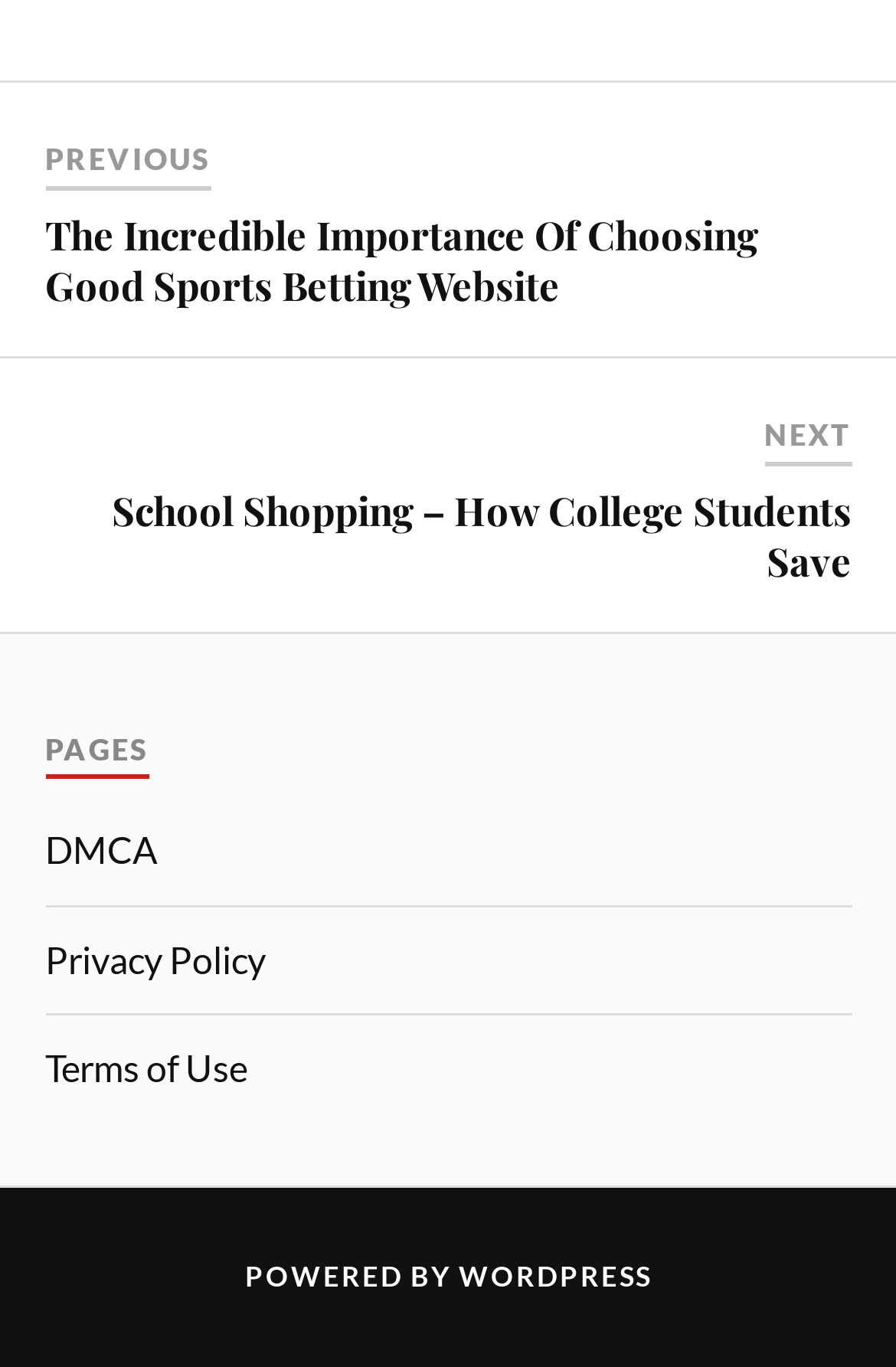How many articles are shown on this page?
Using the information from the image, give a concise answer in one word or a short phrase.

2